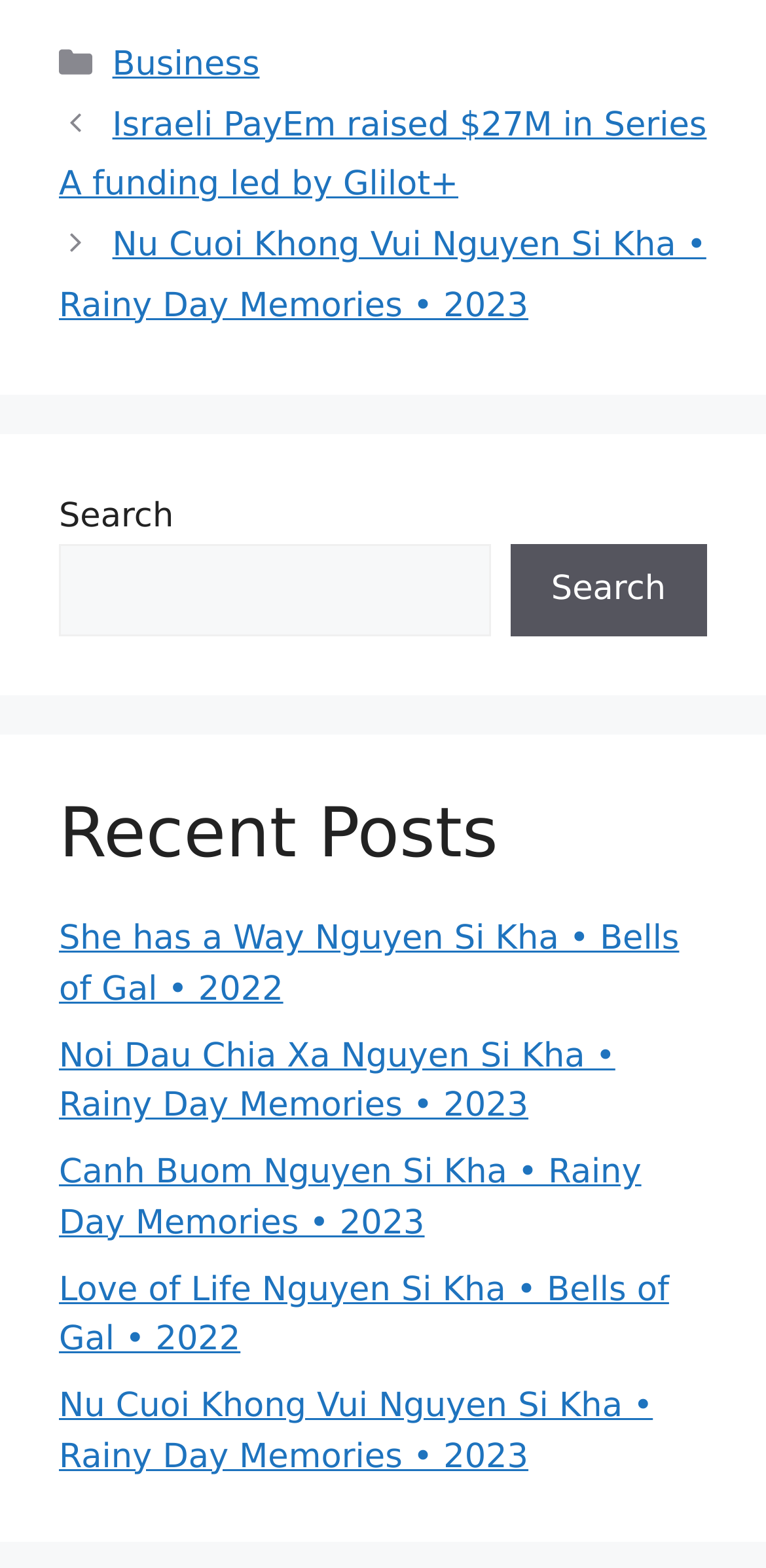Consider the image and give a detailed and elaborate answer to the question: 
How many search fields are there?

I examined the search section and found one search field, which is accompanied by a 'Search' button.